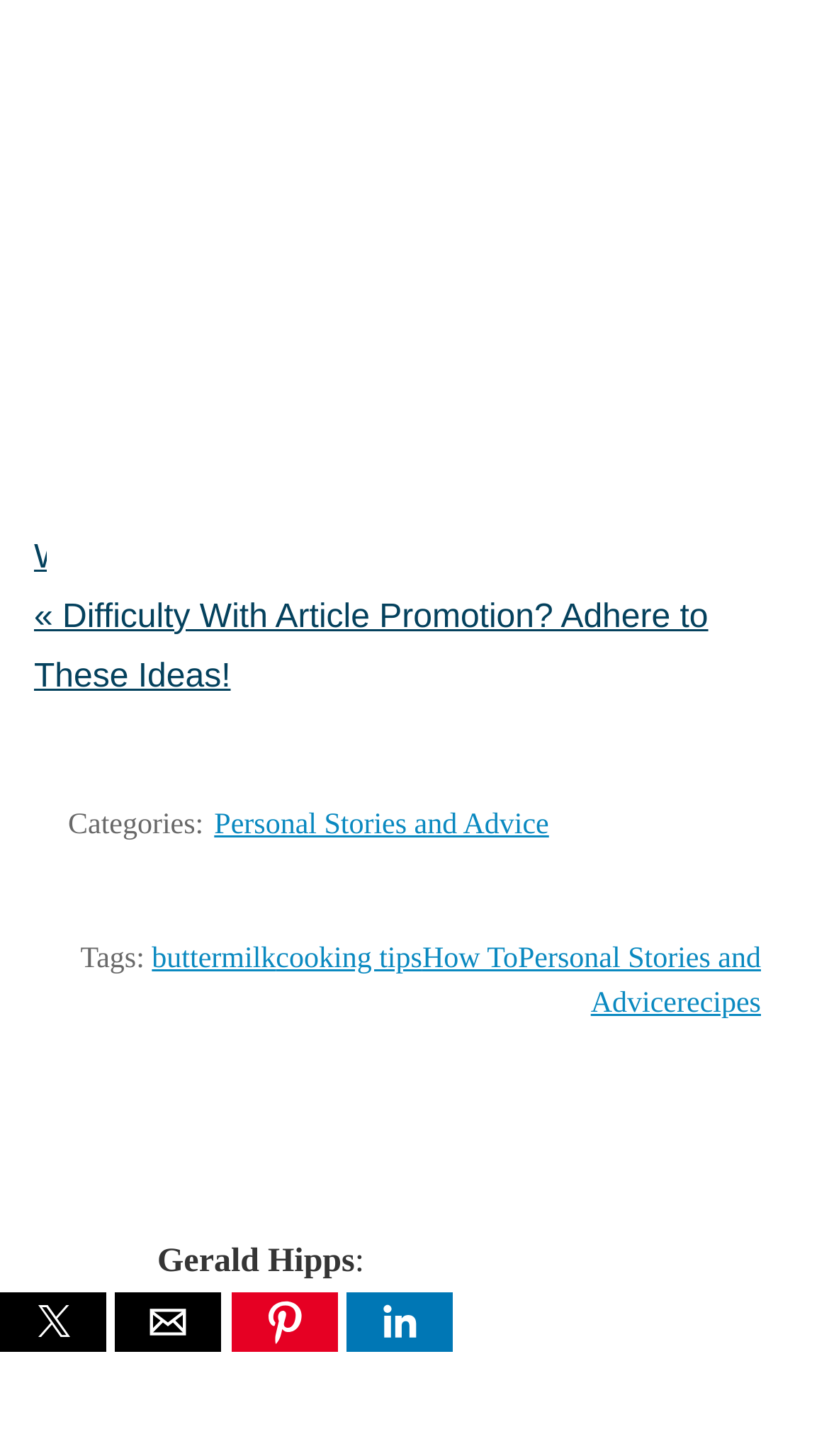What is the category of the article?
Use the information from the screenshot to give a comprehensive response to the question.

I found the 'Categories:' text element and its corresponding link element, which has the text 'Personal Stories and Advice'.